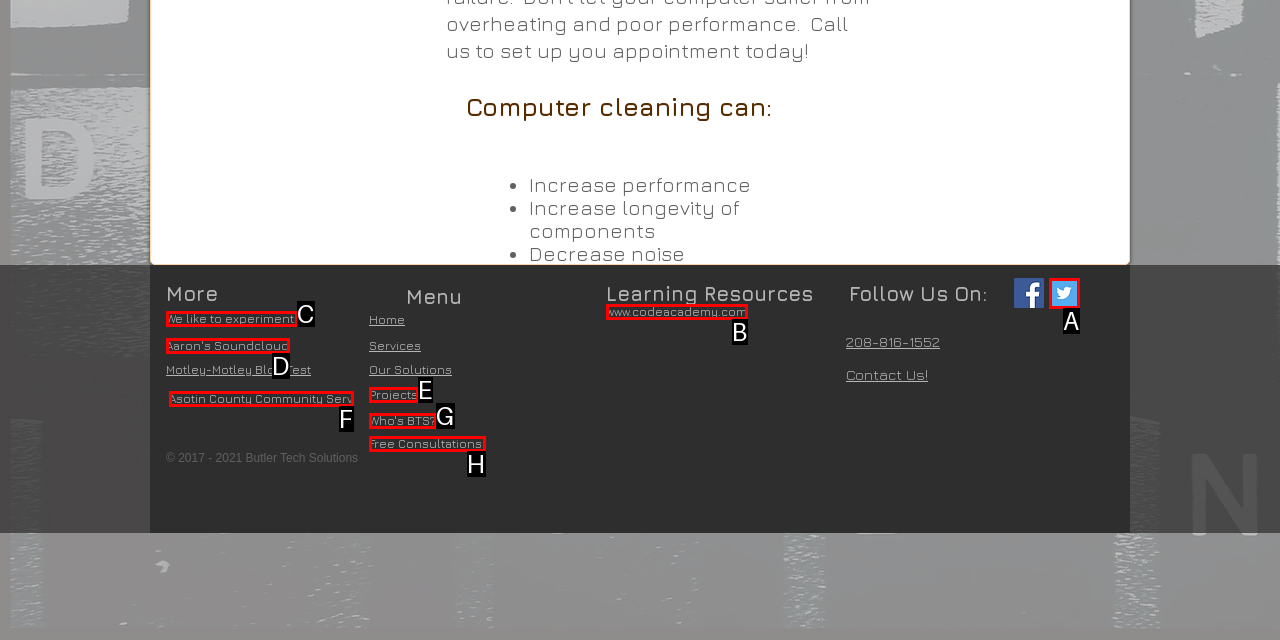Which UI element matches this description: We like to experiment!?
Reply with the letter of the correct option directly.

C